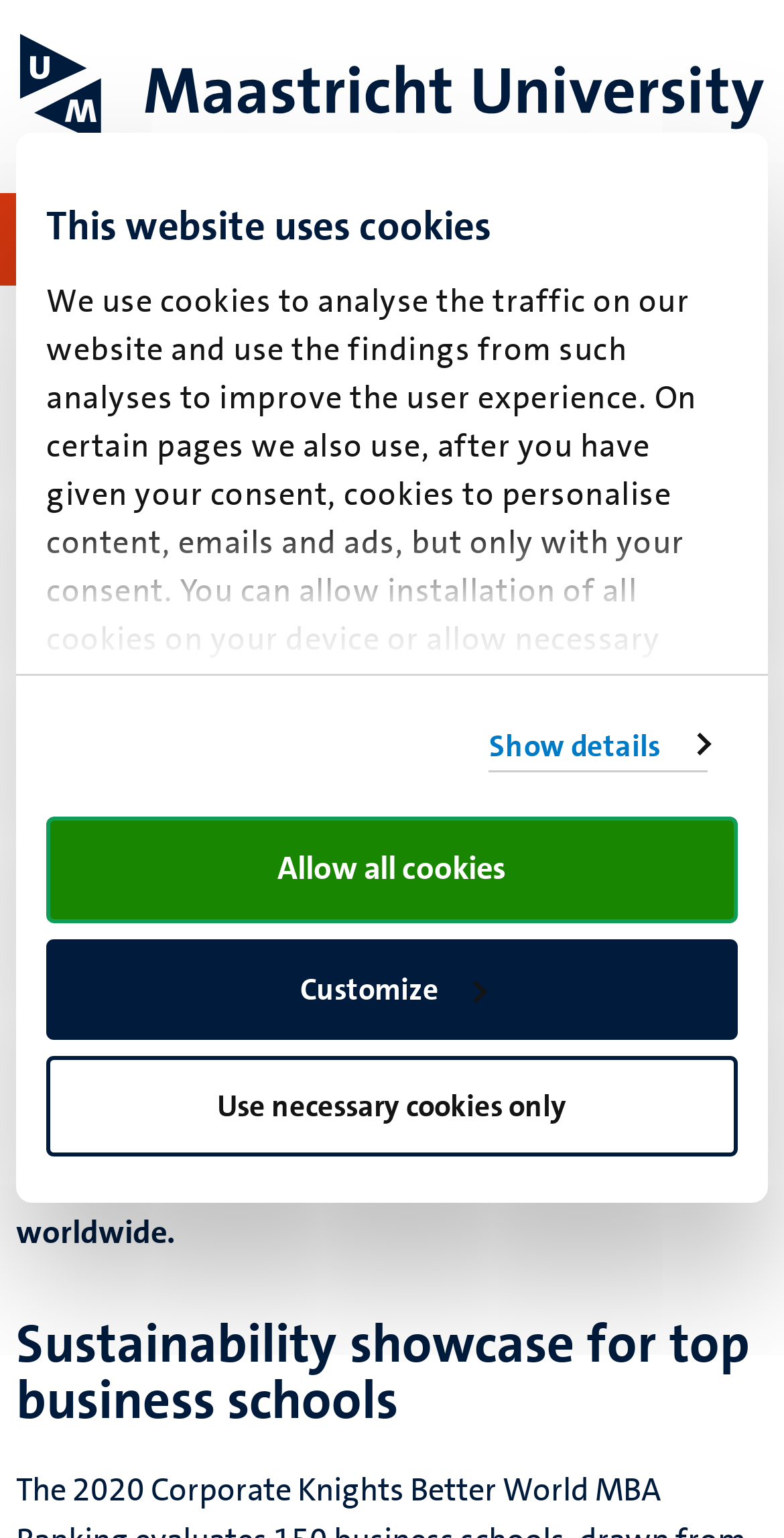Summarize the contents and layout of the webpage in detail.

The webpage is about Maastricht University's MBA program being ranked among the world's best sustainable MBAs. At the top of the page, there is a dialog box about cookies, which takes up most of the screen. Within this dialog box, there is a tab panel with a heading "Consent" and a paragraph of text explaining the use of cookies on the website. Below the text, there are three buttons: "Use necessary cookies only", "Customize", and "Allow all cookies". 

To the top-left of the page, there is a link to skip to the main content. Next to it, there is a link to the Maastricht University logo, which is also an image. Below the logo, there is a button to open the mobile navigation menu. 

On the top navigation bar, there is a link to "News & events". Below this link, there is a section with a date "13 November 2020" and a heading "MaastrichtMBA among the world’s best sustainable MBAs". The main content of the page is a news article about the MaastrichtMBA program's ranking in the 2020 Better World MBA Ranking. The article is divided into two sections, with a heading "Sustainability showcase for top business schools" at the bottom.